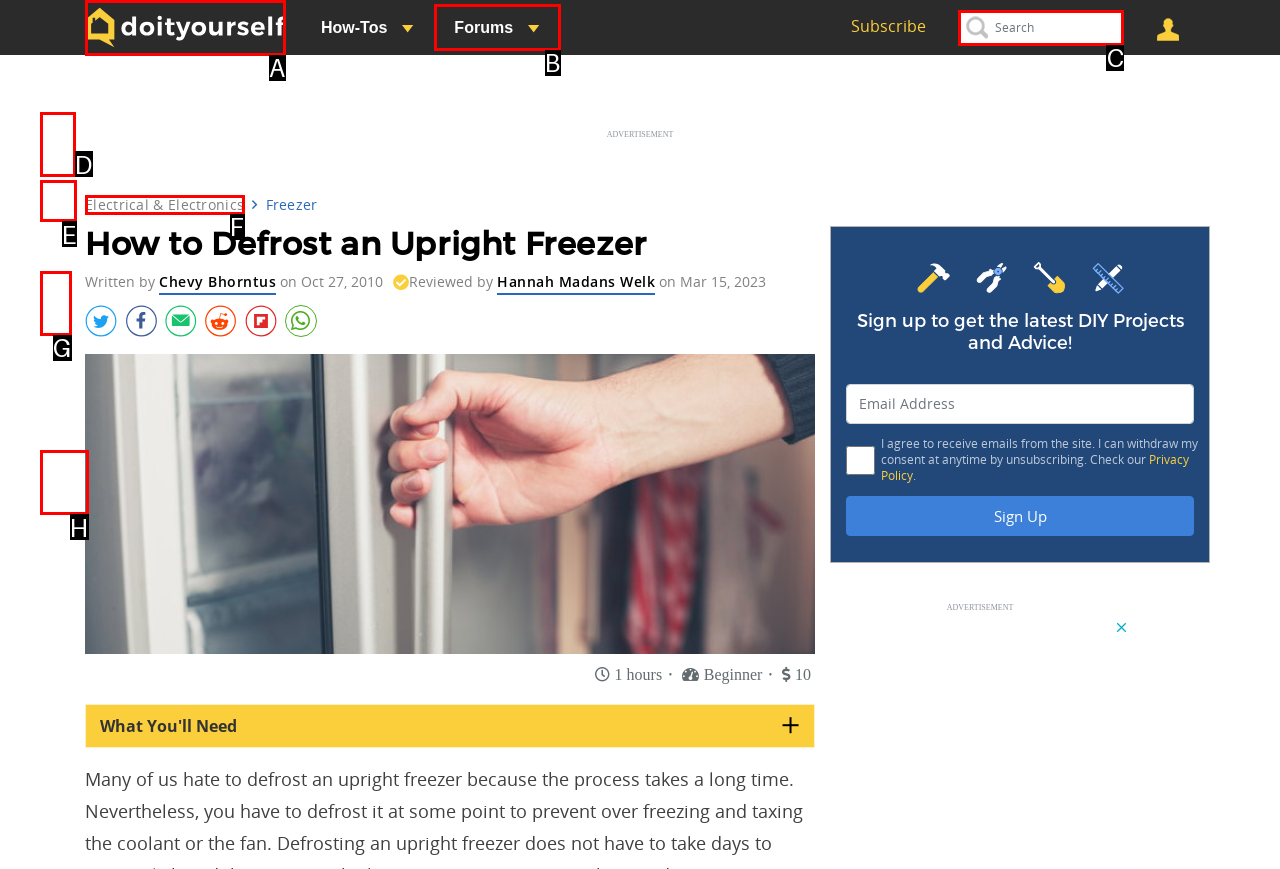From the given options, tell me which letter should be clicked to complete this task: Search for something
Answer with the letter only.

C